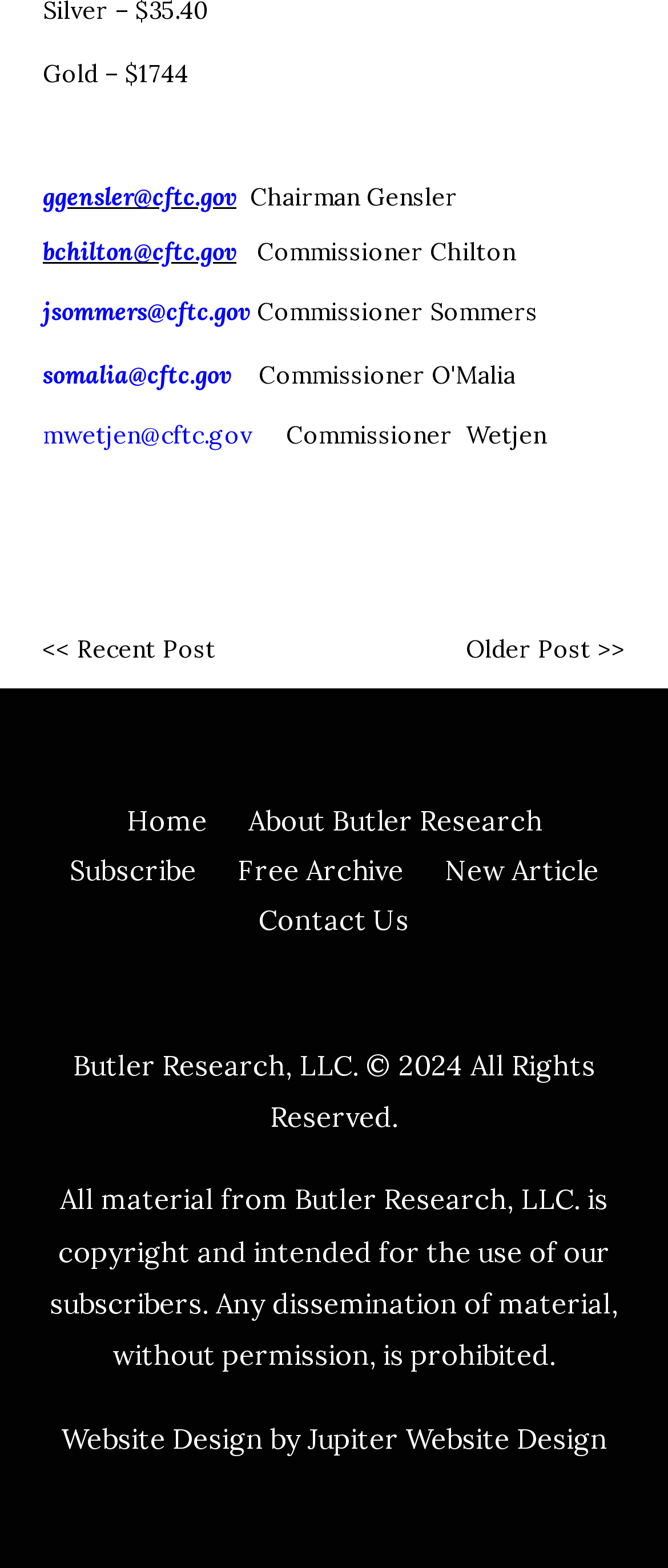Please determine the bounding box coordinates of the element's region to click in order to carry out the following instruction: "View the next post". The coordinates should be four float numbers between 0 and 1, i.e., [left, top, right, bottom].

[0.697, 0.404, 0.936, 0.424]